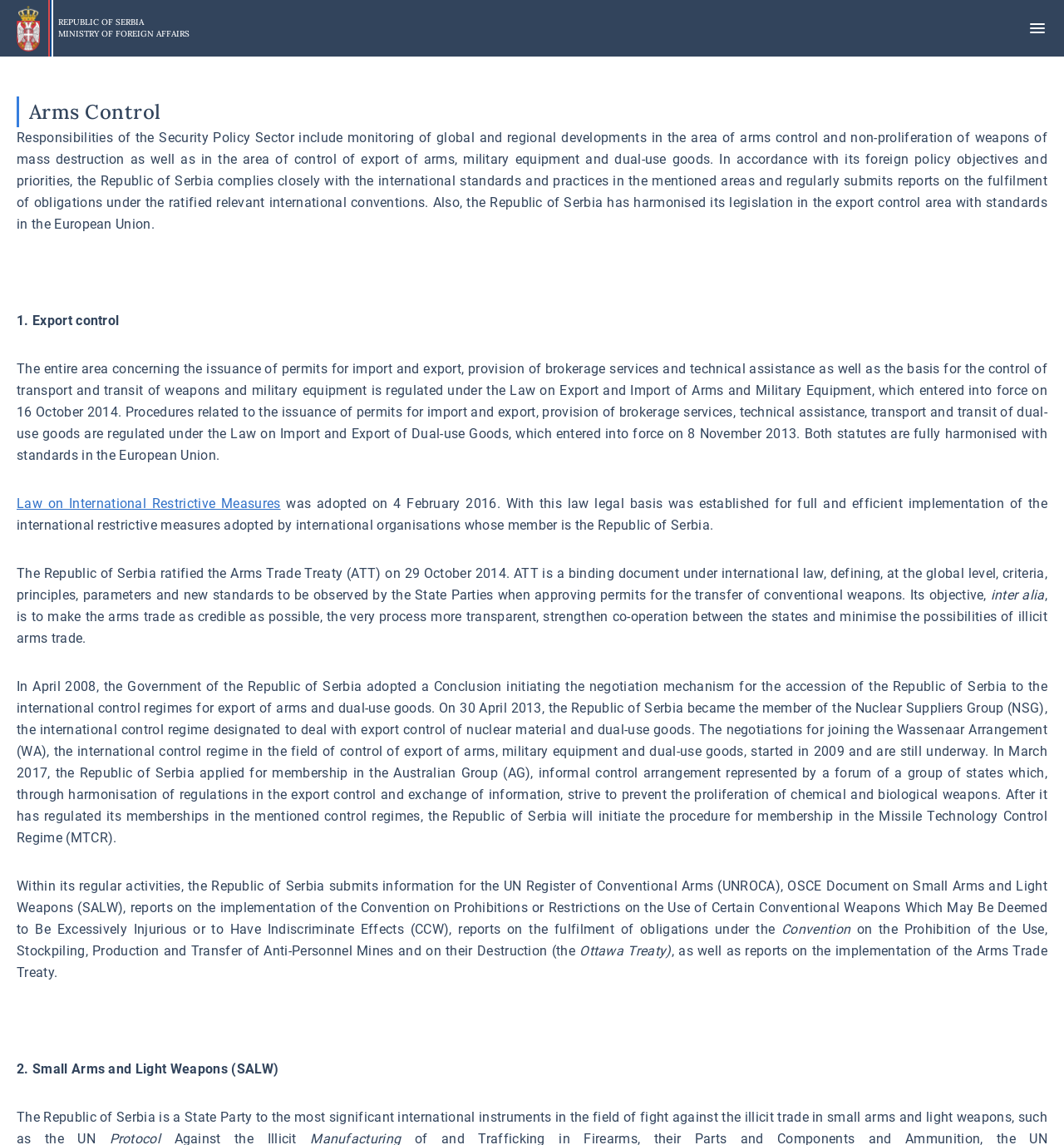Give an in-depth explanation of the webpage layout and content.

The webpage is about Arms Control, a section of the Ministry of Foreign Affairs of the Republic of Serbia. At the top left, there is a "Skip to main content" link, followed by a "Home" link with an accompanying image. To the right of these links, the title "REPUBLIC OF SERBIA MINISTRY OF FOREIGN AFFAIRS" is displayed.

Below the title, there is a heading "Arms Control" that spans almost the entire width of the page. Underneath, there is a block of text that describes the responsibilities of the Security Policy Sector, including monitoring global and regional developments in arms control and non-proliferation of weapons of mass destruction.

The page then lists several points related to export control, including the regulation of permits for import and export, provision of brokerage services, and technical assistance. There is a link to the "Law on International Restrictive Measures" and a description of the law's adoption and purpose.

Further down, the page discusses the Republic of Serbia's ratification of the Arms Trade Treaty (ATT) and its objectives, as well as the country's membership in various international control regimes, including the Nuclear Suppliers Group (NSG), the Wassenaar Arrangement (WA), and the Australian Group (AG).

The page also mentions the Republic of Serbia's regular activities, including submitting information to the UN Register of Conventional Arms (UNROCA) and reports on the implementation of various conventions and treaties related to arms control.

Finally, there is a section titled "2. Small Arms and Light Weapons (SALW)" at the bottom of the page.